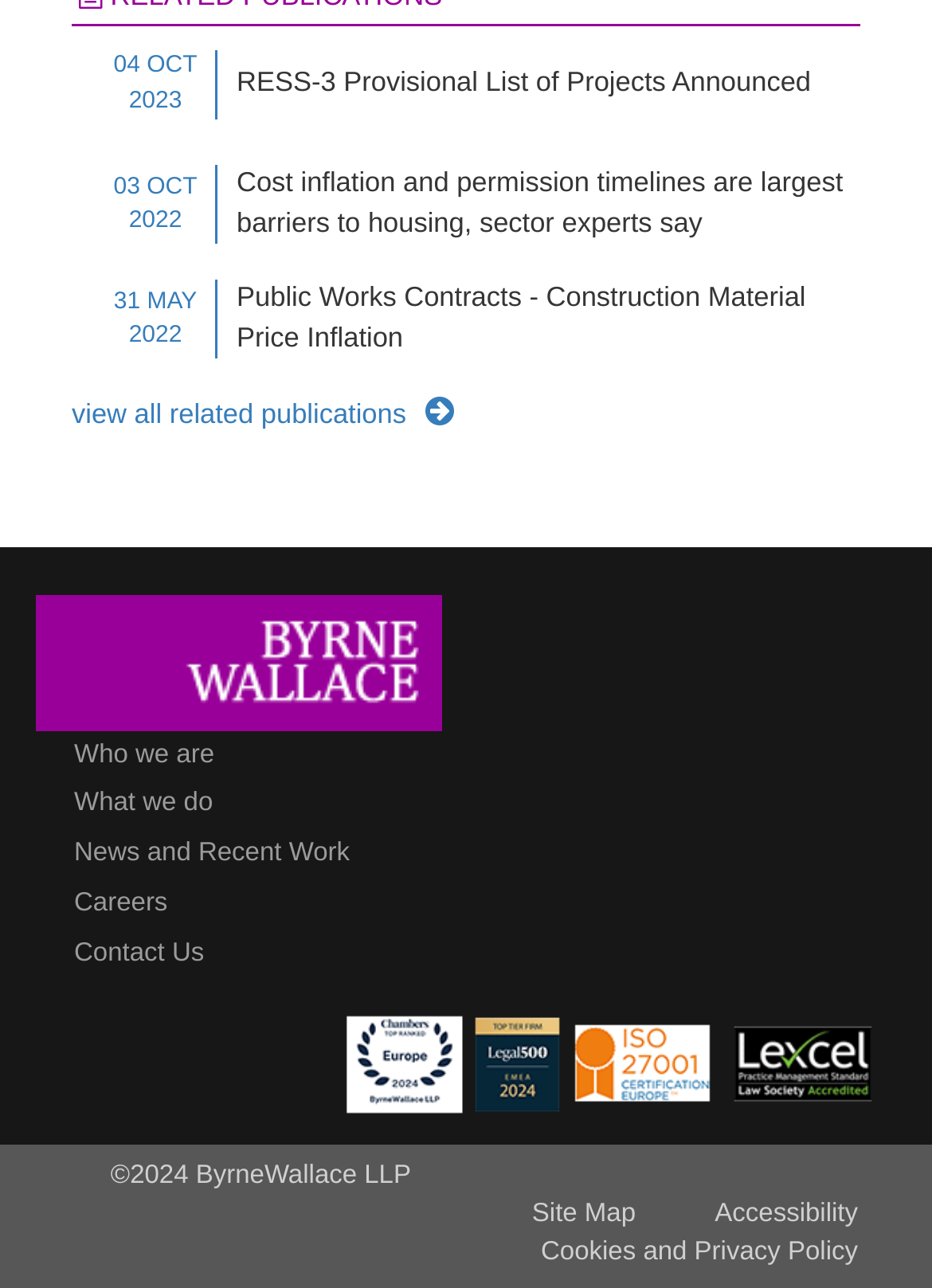What is the date of the latest news article?
Using the image as a reference, answer the question in detail.

I looked at the dates of the news articles and found that the latest one is '04 OCT 2023', which is associated with the link 'RESS-3 Provisional List of Projects Announced'.